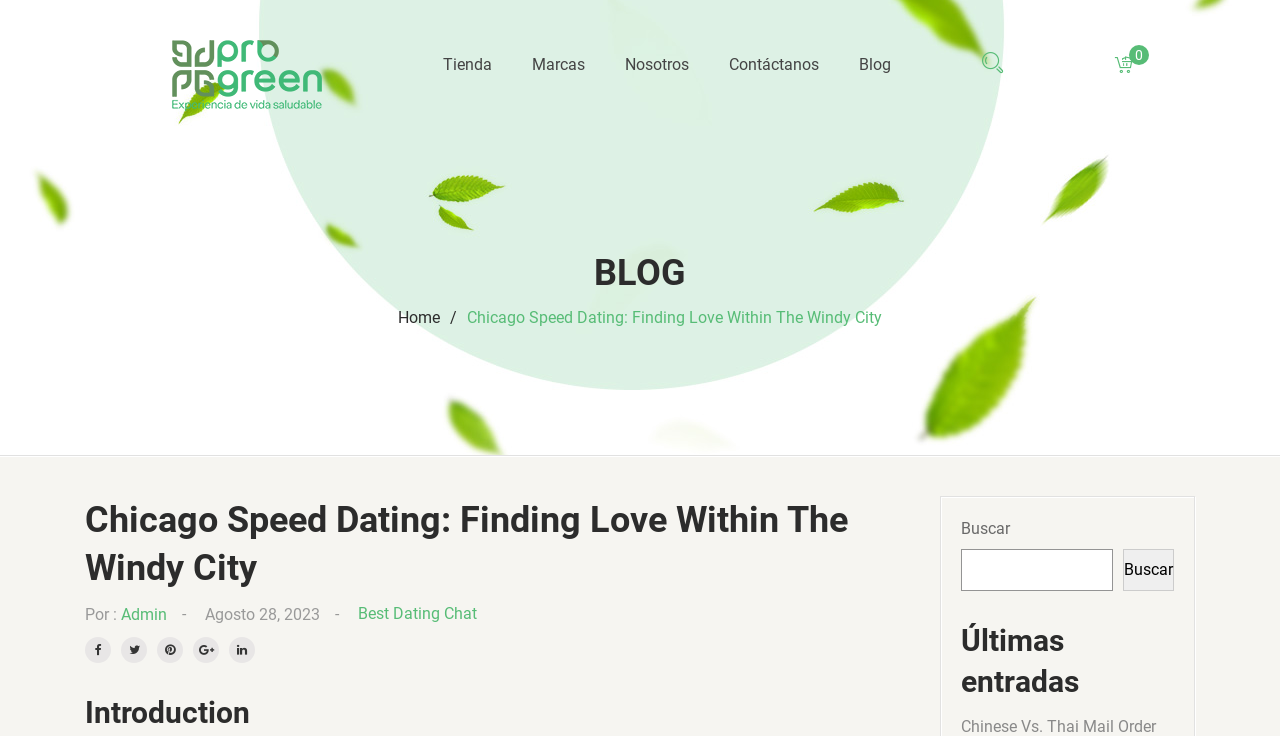Please provide a comprehensive response to the question based on the details in the image: How many social media links are present?

I counted the number of link elements with Unicode characters (uf09a, uf099, uf0d2, uf0d5, uf0e1) in the header section, which are likely to be social media links.